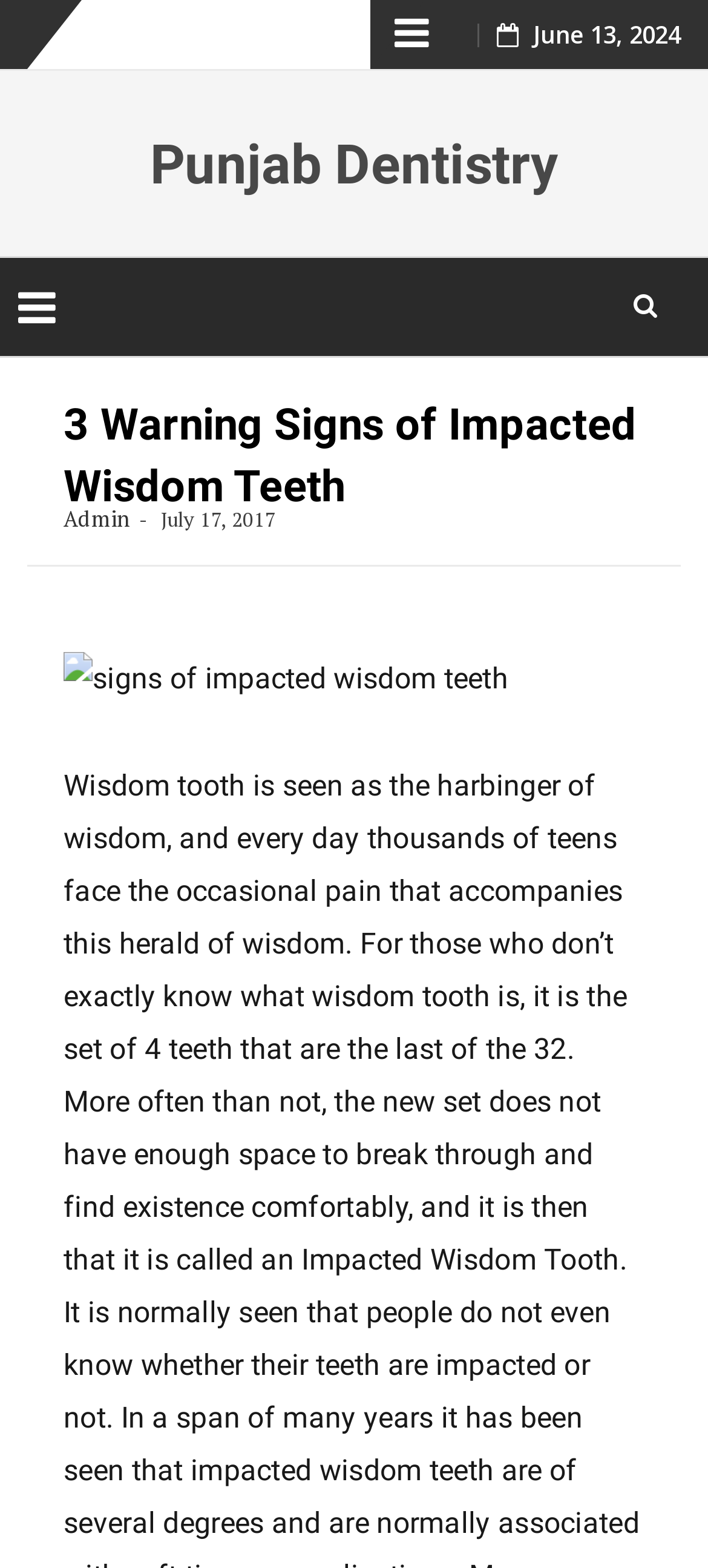Using details from the image, please answer the following question comprehensively:
What is the image about?

The image is about the signs of impacted wisdom teeth, as indicated by the alt text 'signs of impacted wisdom teeth' of the image element.